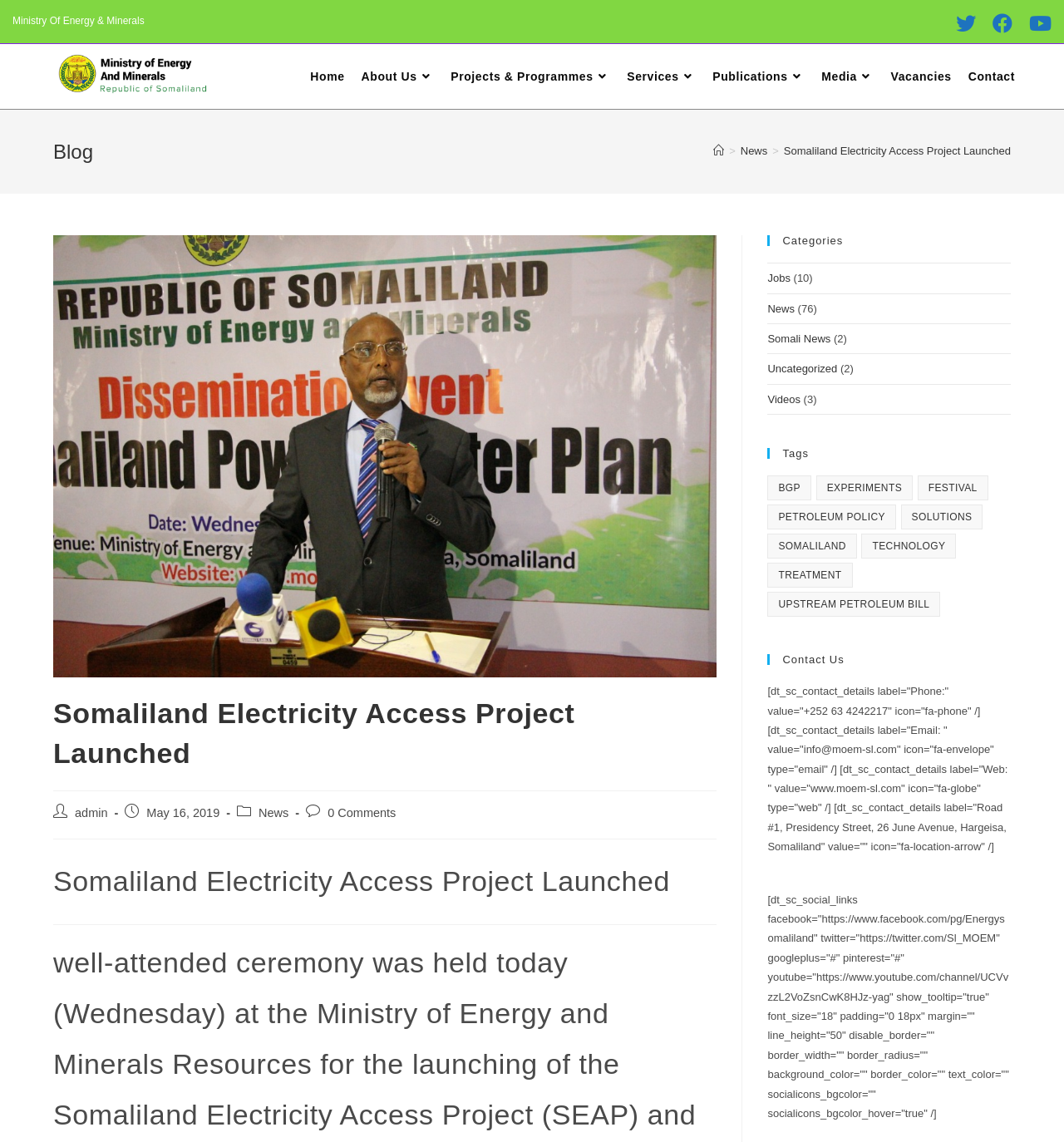Locate the bounding box coordinates of the item that should be clicked to fulfill the instruction: "Click on the Twitter link".

[0.89, 0.011, 0.924, 0.029]